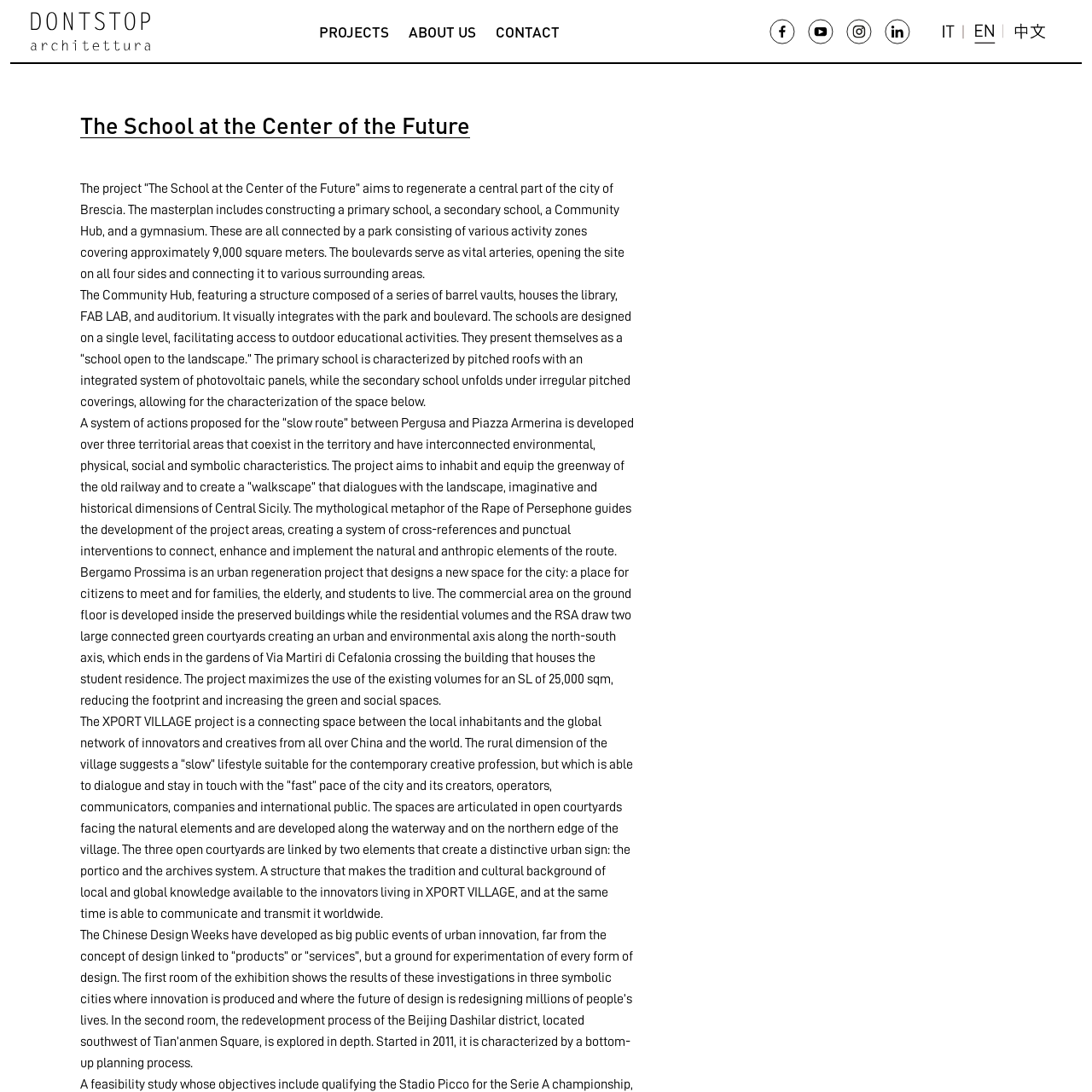Answer the question in a single word or phrase:
What is the name of the project described on this webpage?

The School at the Center of the Future